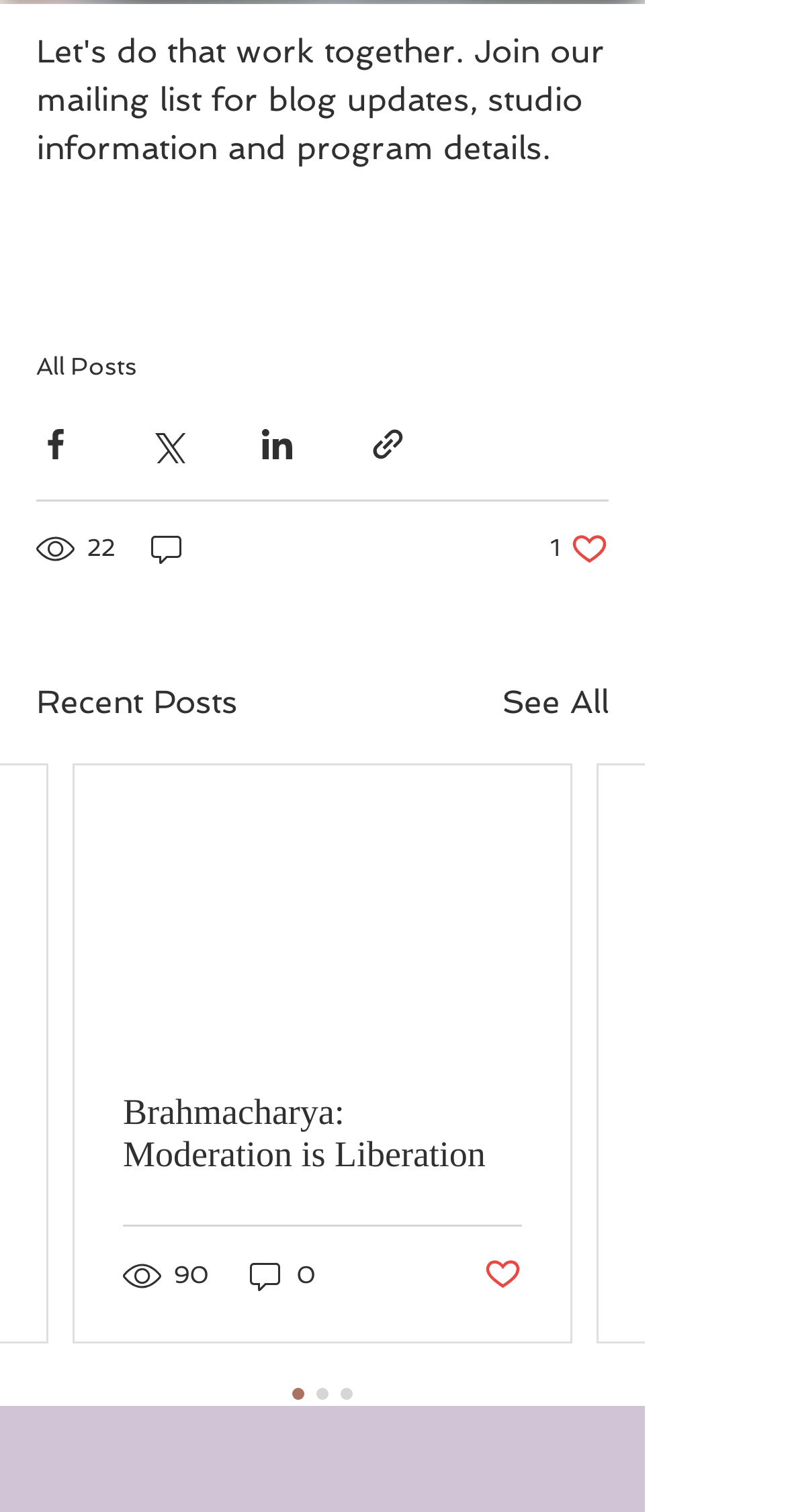Use a single word or phrase to answer the question: 
What is the title of the second post?

Brahmacharya: Moderation is Liberation